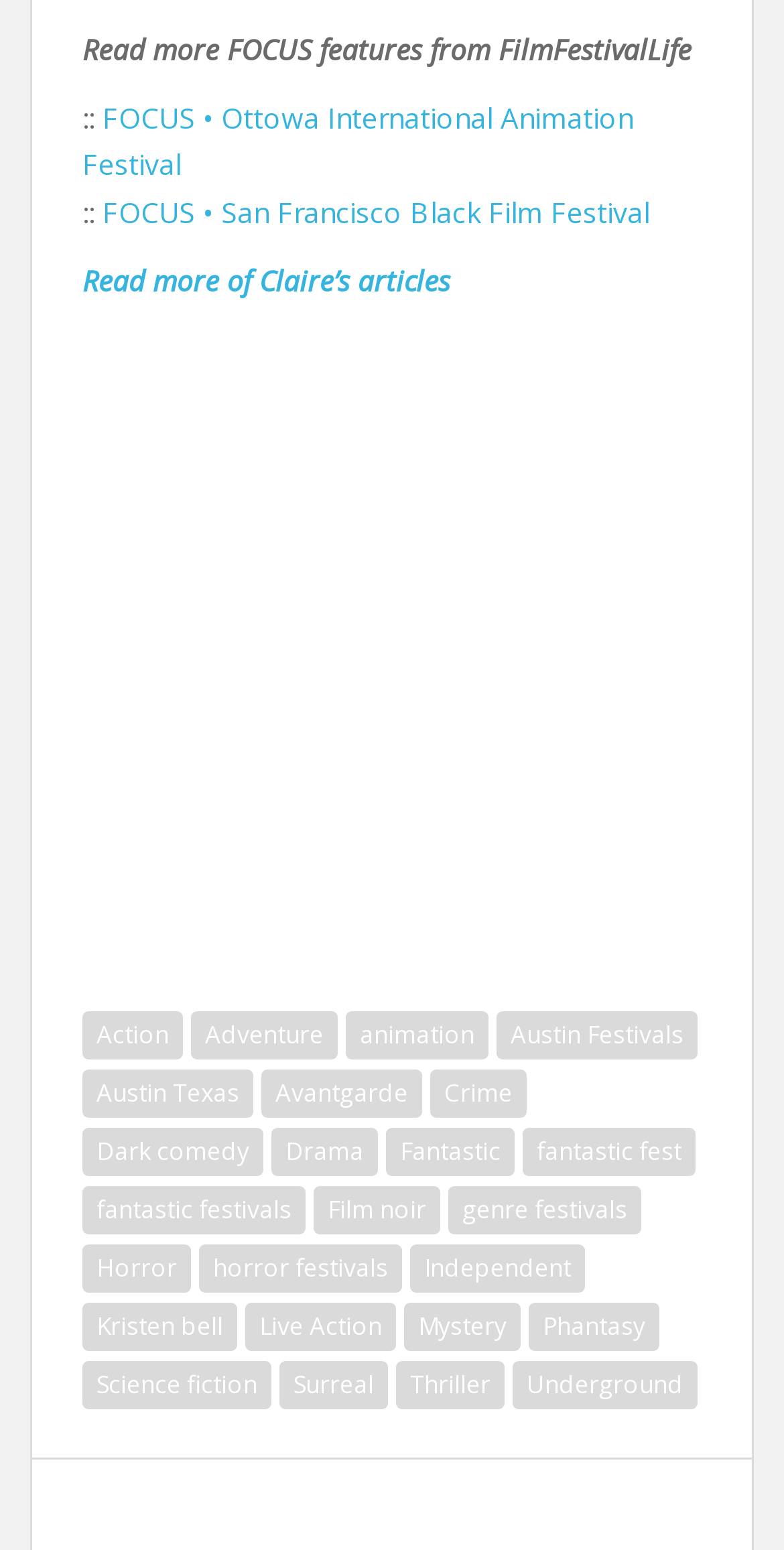How many articles are written by Claire?
Please utilize the information in the image to give a detailed response to the question.

The webpage only provides a link to 'Read more of Claire’s articles', but it does not specify the exact number of articles written by Claire.